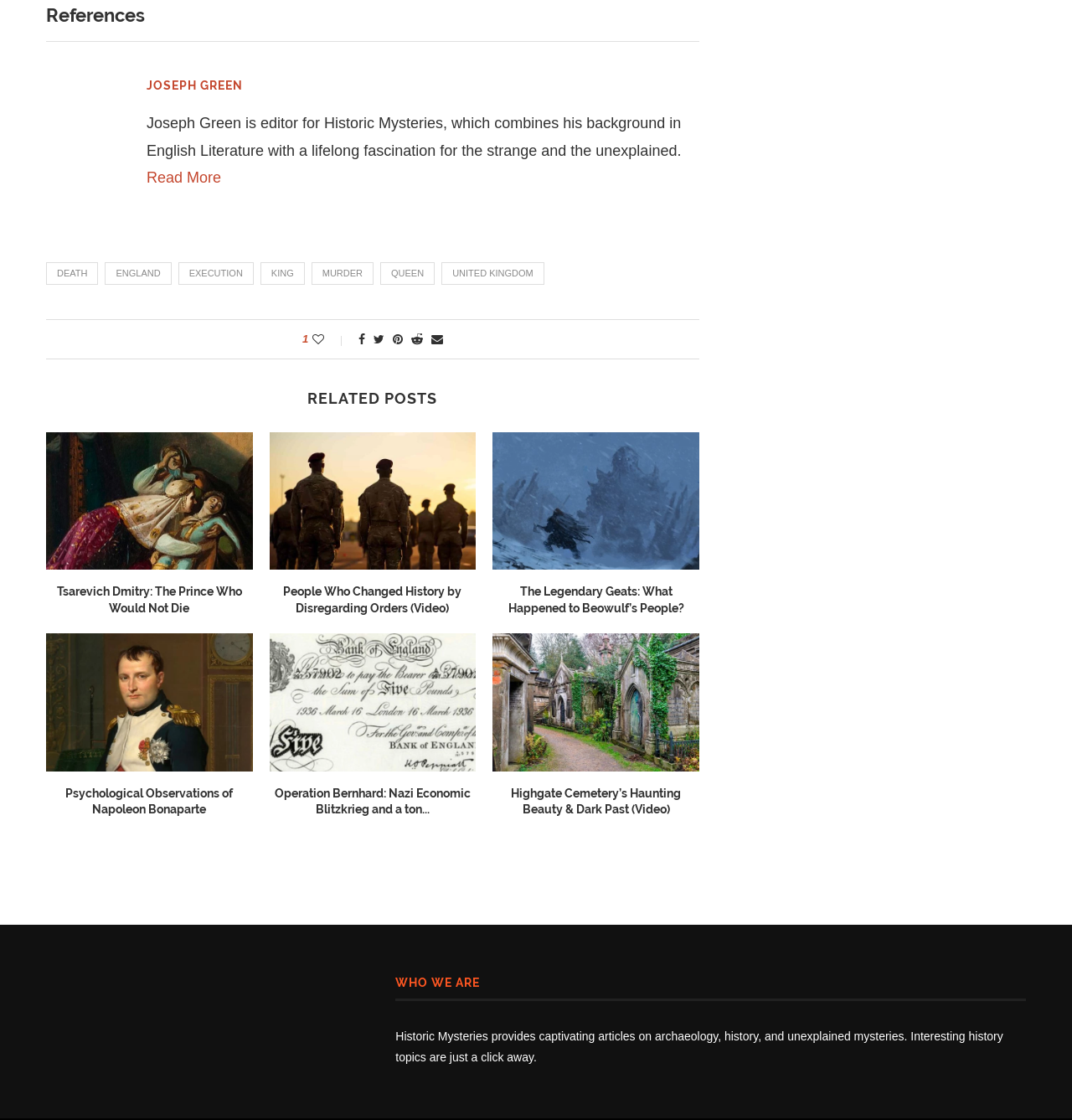Respond to the question below with a single word or phrase: What is the topic of the article that mentions Beowulf?

The Legendary Geats